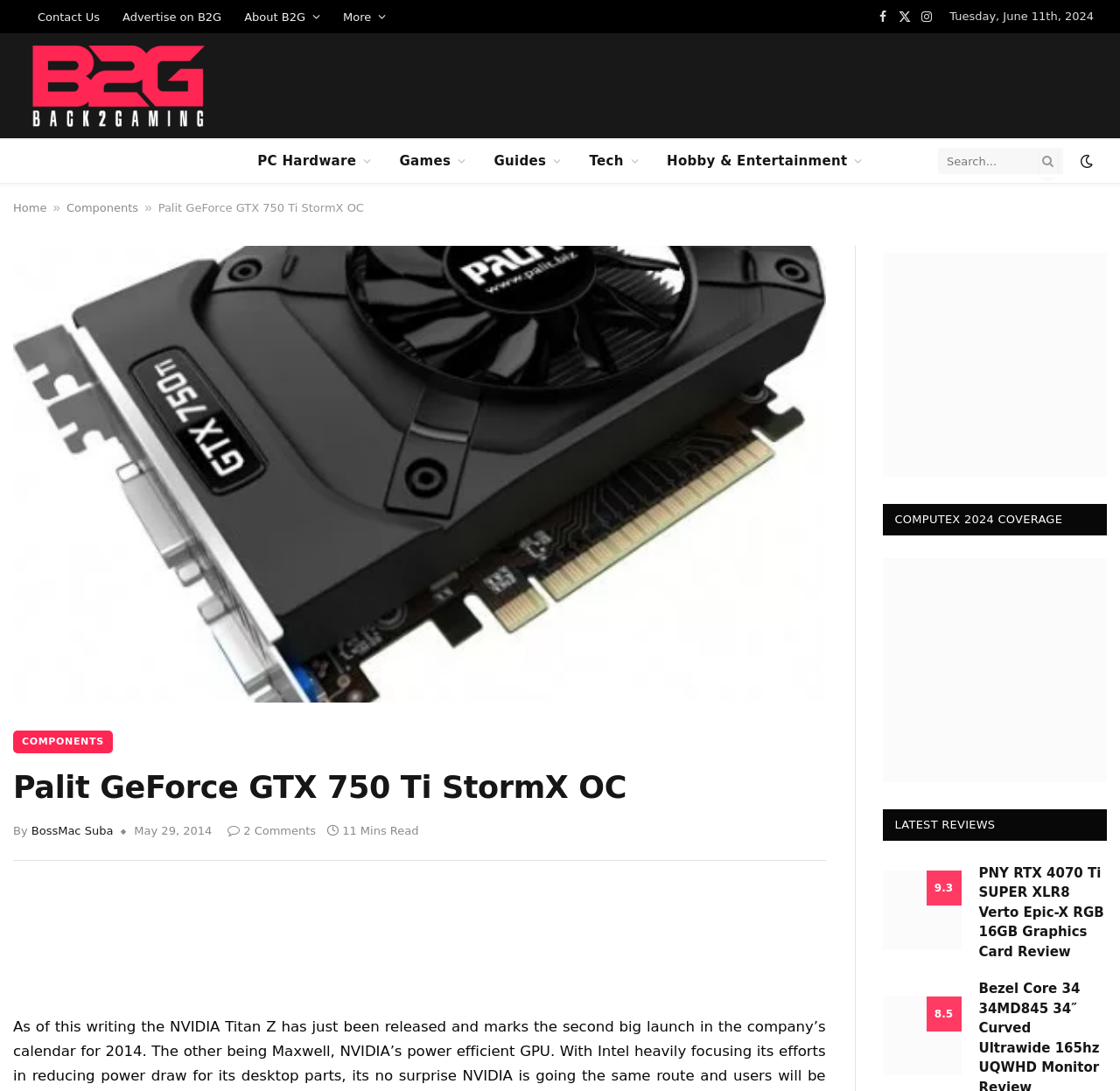Identify and extract the main heading of the webpage.

Palit GeForce GTX 750 Ti StormX OC